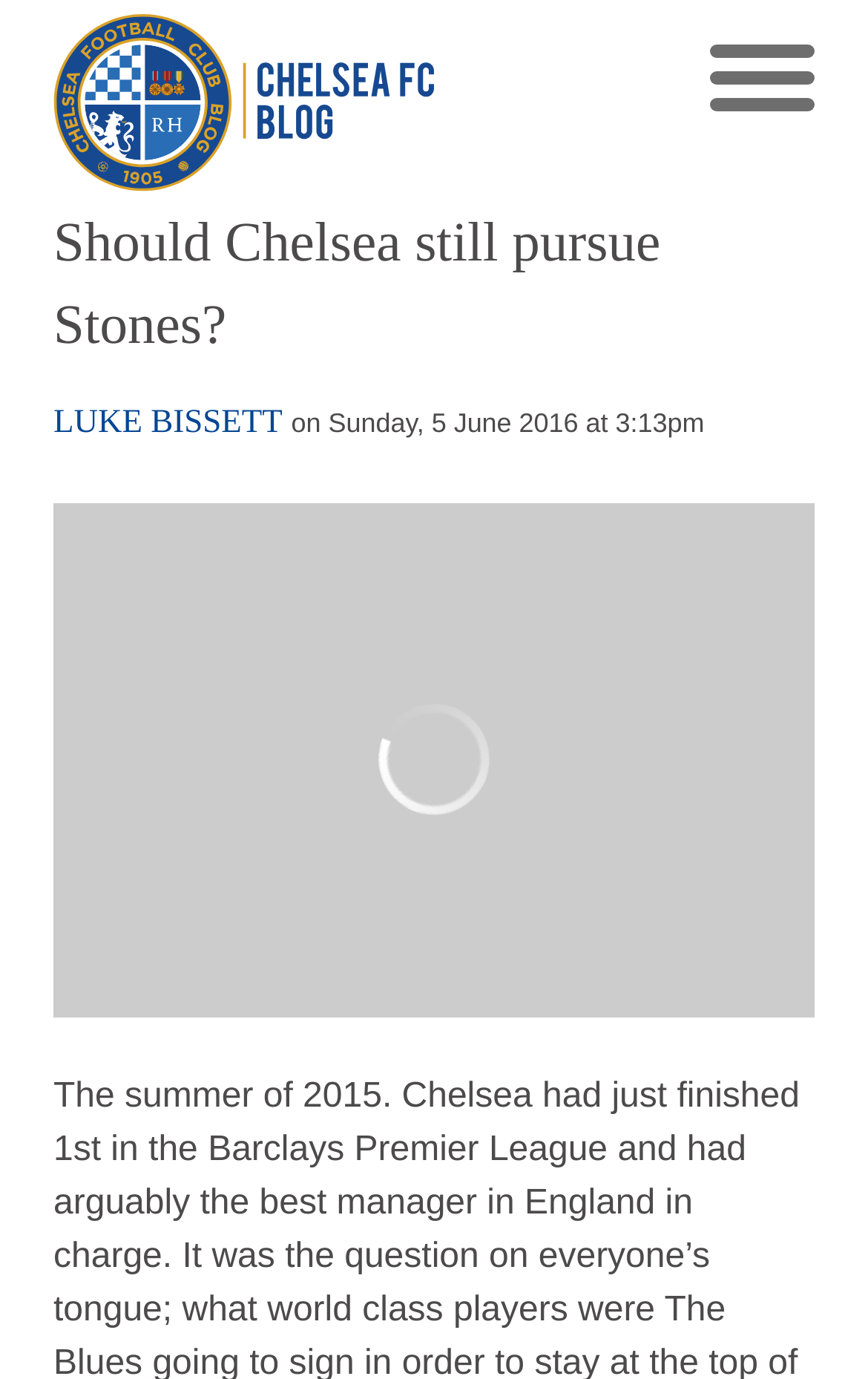Give a concise answer of one word or phrase to the question: 
What is the topic of the article?

Should Chelsea still pursue Stones?